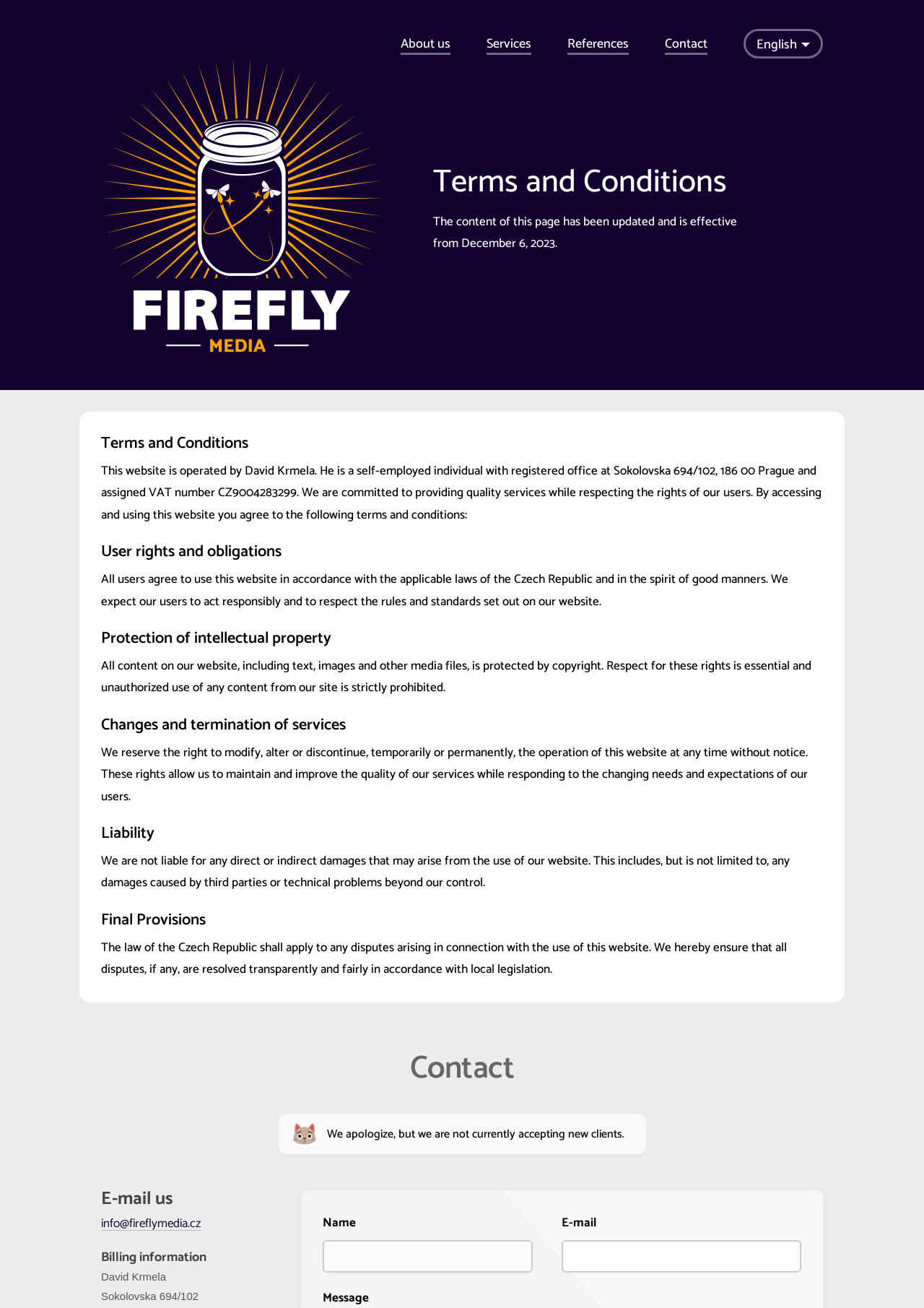Determine the bounding box coordinates of the area to click in order to meet this instruction: "Fill in the 'E-mail' textbox".

[0.608, 0.948, 0.867, 0.973]